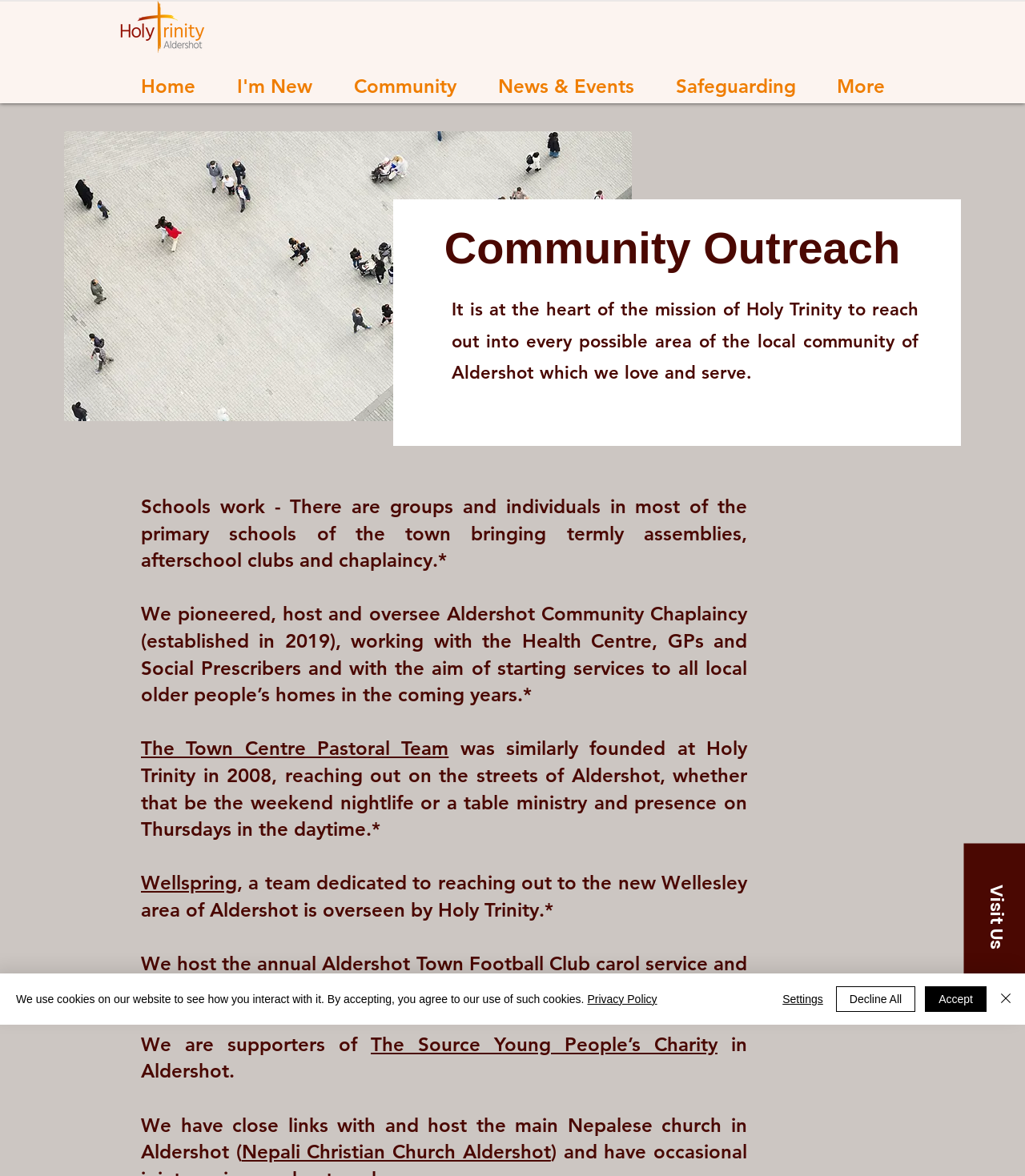What is the purpose of the Town Centre Pastoral Team?
Using the image as a reference, give an elaborate response to the question.

The webpage describes the Town Centre Pastoral Team as 'reaching out on the streets of Aldershot, whether that be the weekend nightlife or a table ministry and presence on Thursdays in the daytime.' This indicates that the purpose of the team is to reach out to people on the streets of Aldershot.